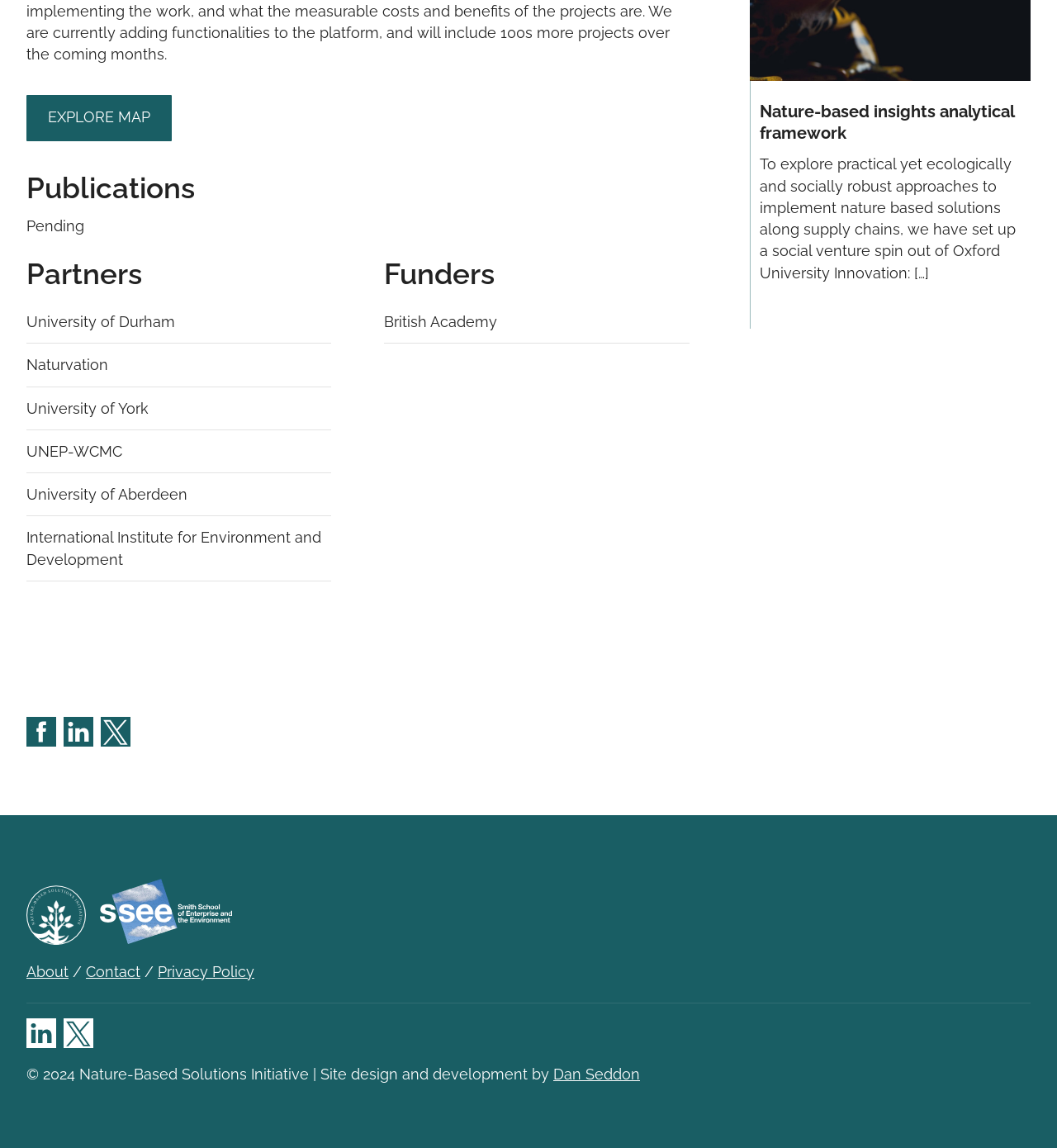What is the first link on the webpage?
Using the information from the image, give a concise answer in one word or a short phrase.

EXPLORE MAP